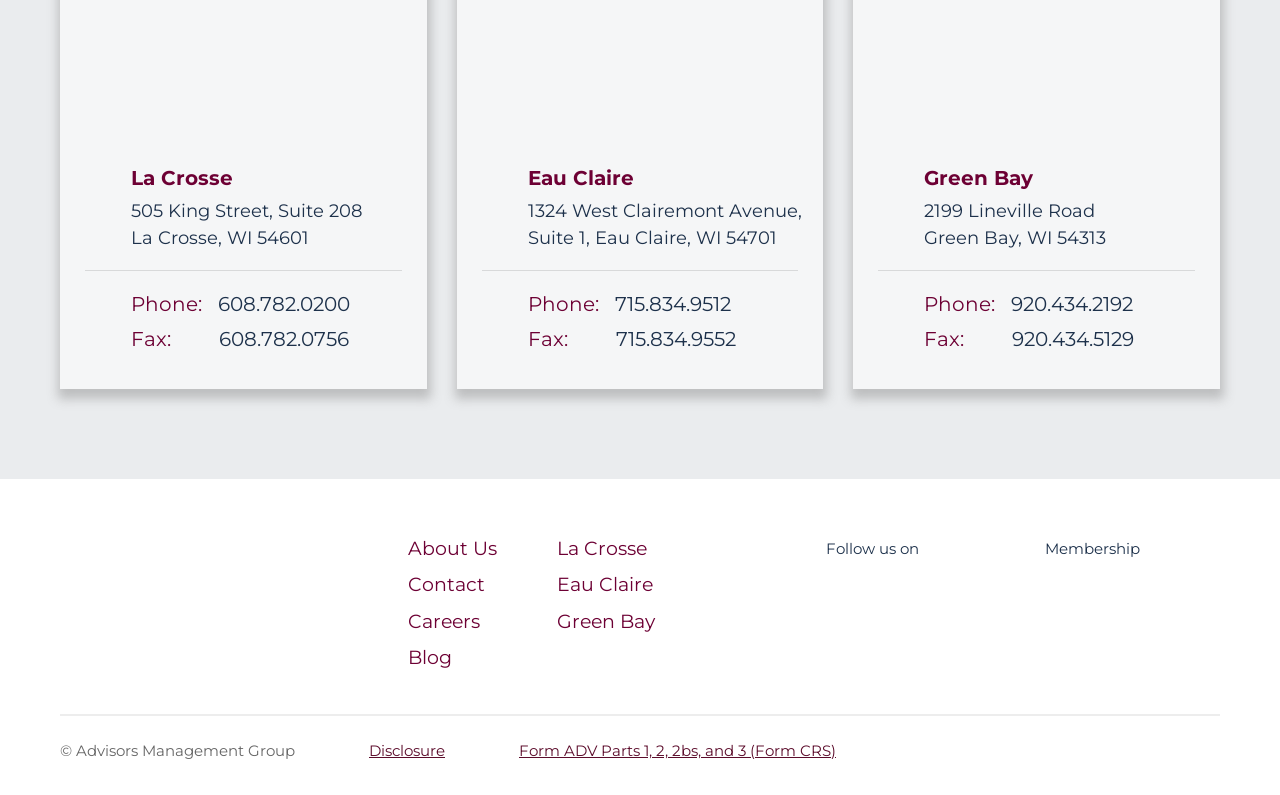Identify the bounding box of the HTML element described here: "Eau Claire". Provide the coordinates as four float numbers between 0 and 1: [left, top, right, bottom].

[0.435, 0.721, 0.51, 0.75]